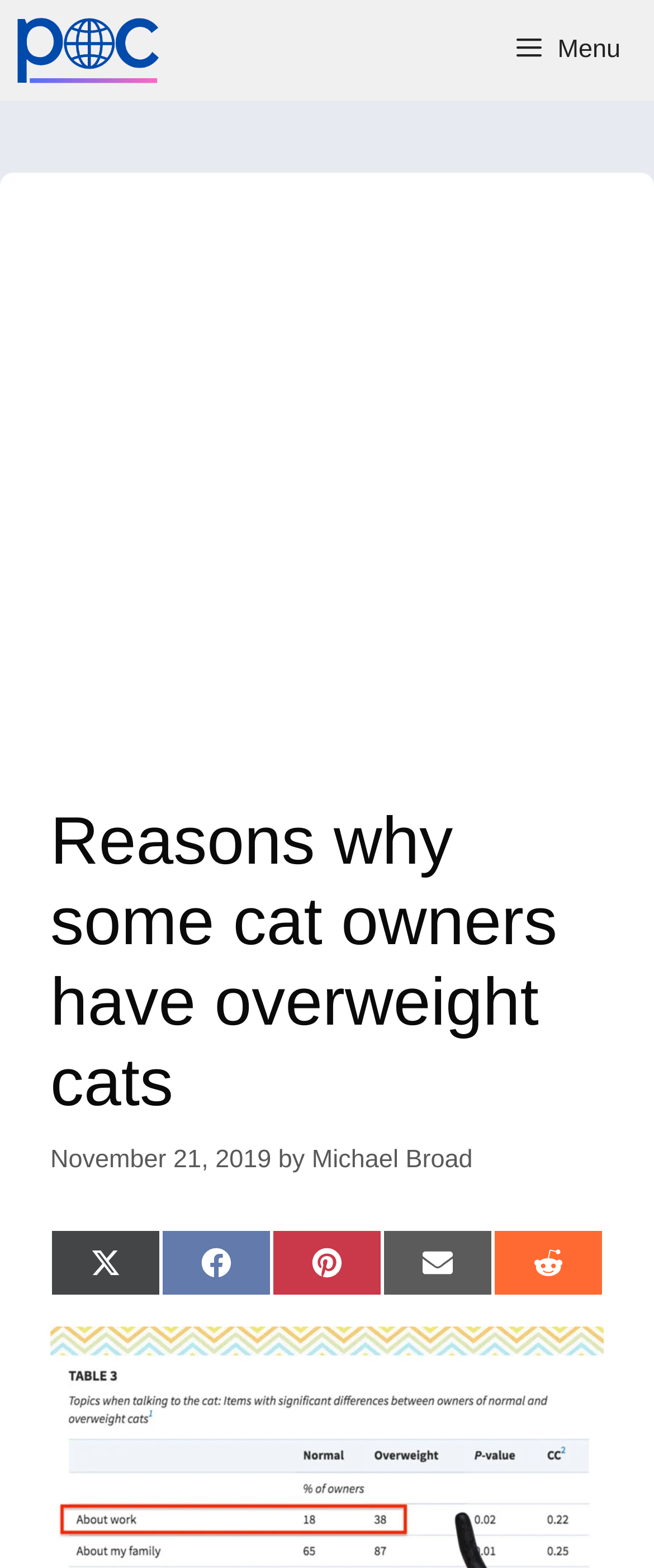Write a detailed summary of the webpage, including text, images, and layout.

The webpage is about the reasons why some cat owners have overweight cats, written by Michael Broad. At the top, there is a navigation bar with a link to Michael Broad's profile, accompanied by a small image of him. On the right side of the navigation bar, there is a button with a menu icon. 

Below the navigation bar, there is an advertisement iframe that takes up a significant portion of the page. Above the advertisement, there is a header section with a heading that repeats the title of the webpage. The heading is followed by the publication date, "November 21, 2019", and the author's name, "Michael Broad". 

At the bottom of the header section, there are five social media sharing links, including Twitter, Facebook, Pinterest, Email, and Reddit, allowing users to share the article on various platforms.